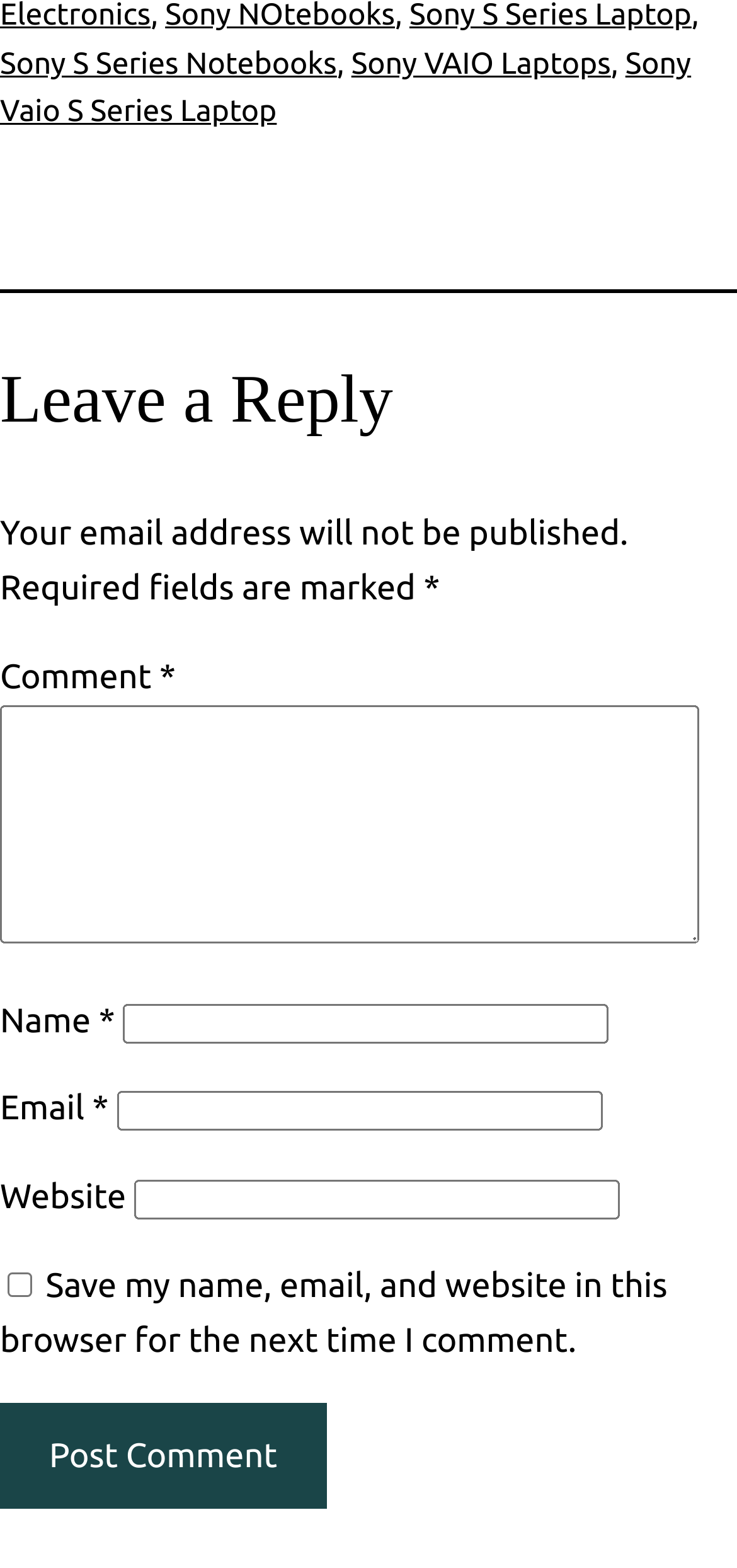Kindly determine the bounding box coordinates for the clickable area to achieve the given instruction: "Submit your comment".

[0.0, 0.894, 0.443, 0.963]